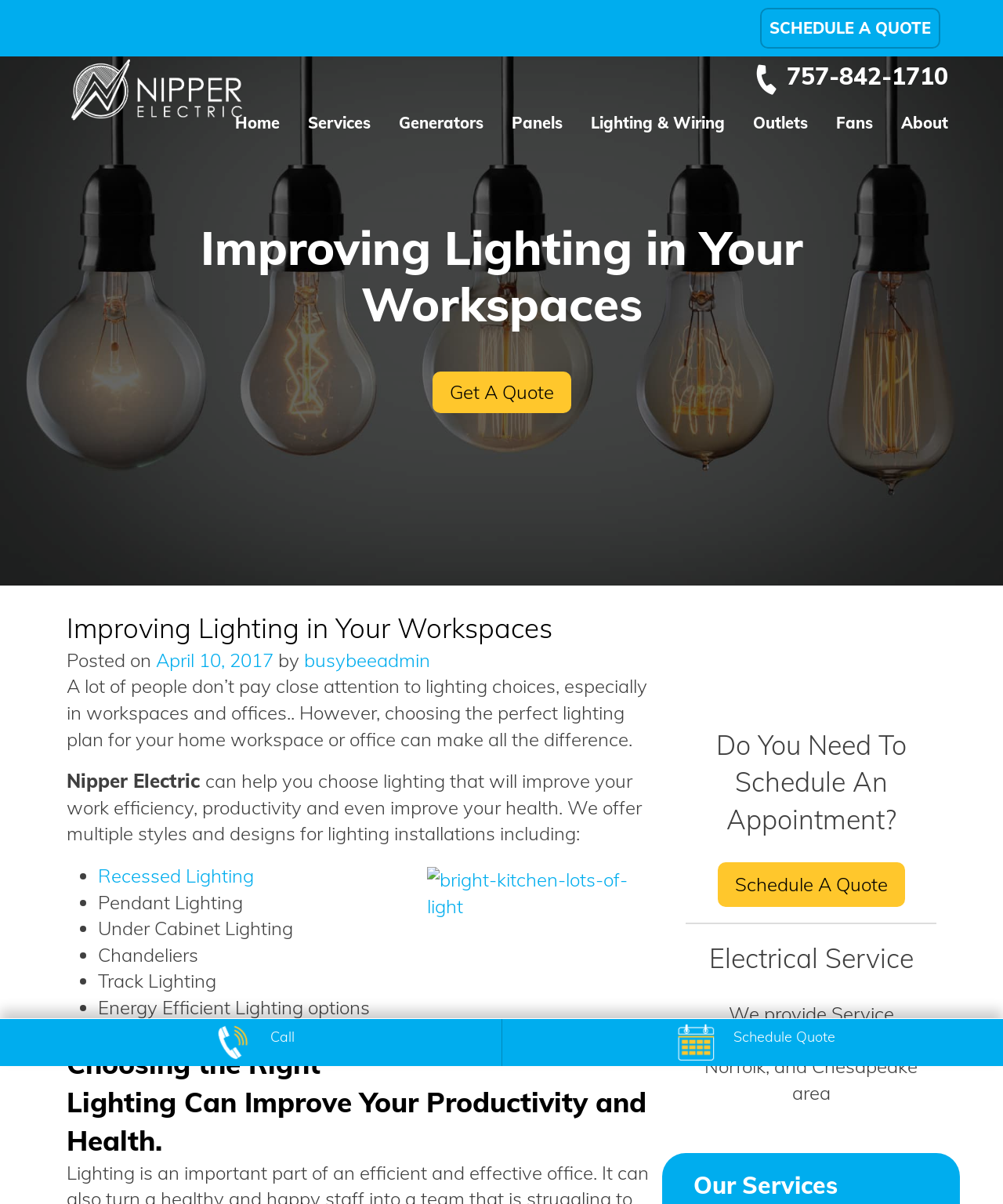Provide a brief response in the form of a single word or phrase:
What is the main topic of this webpage?

Lighting in workspaces